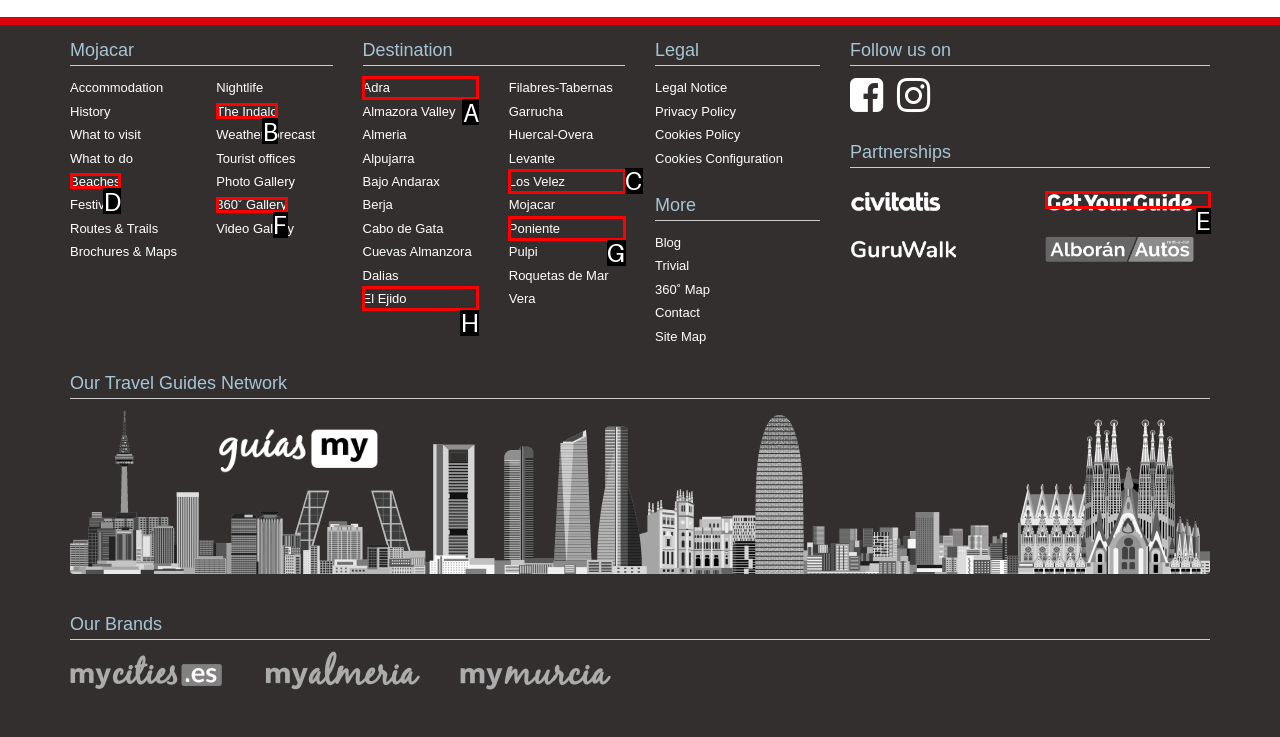Identify the letter of the UI element that fits the description: Los Velez
Respond with the letter of the option directly.

C